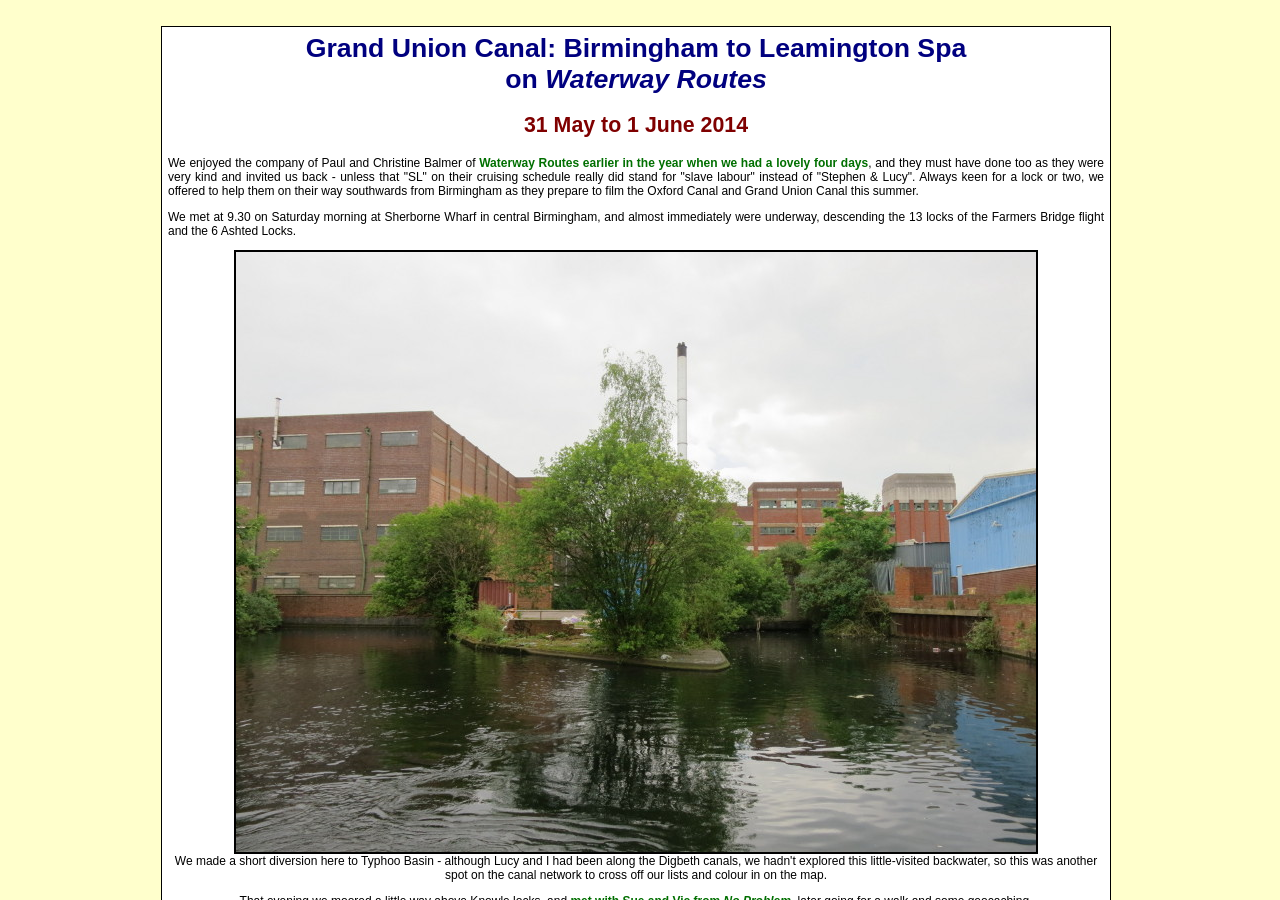Predict the bounding box for the UI component with the following description: "Inspiring".

None